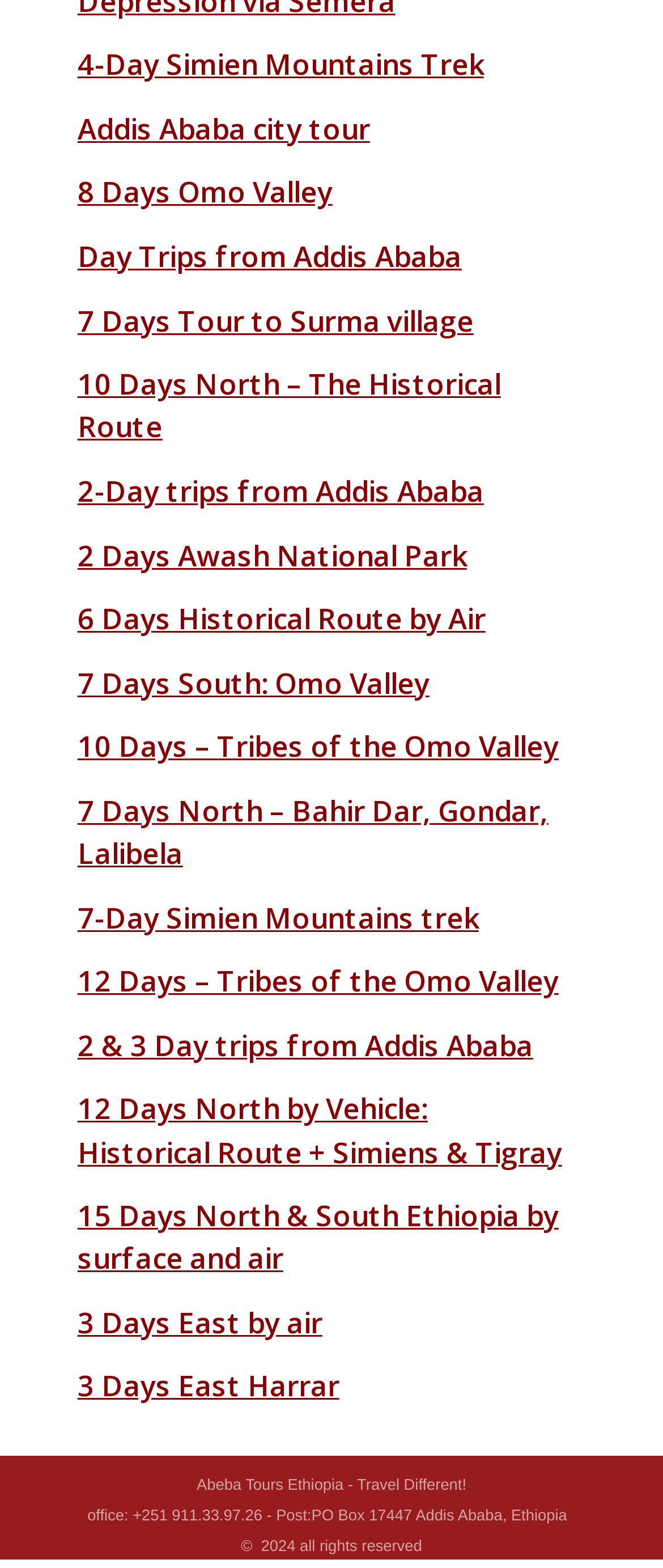Please identify the bounding box coordinates of the element's region that I should click in order to complete the following instruction: "Explore Addis Ababa city tour". The bounding box coordinates consist of four float numbers between 0 and 1, i.e., [left, top, right, bottom].

[0.117, 0.068, 0.558, 0.095]